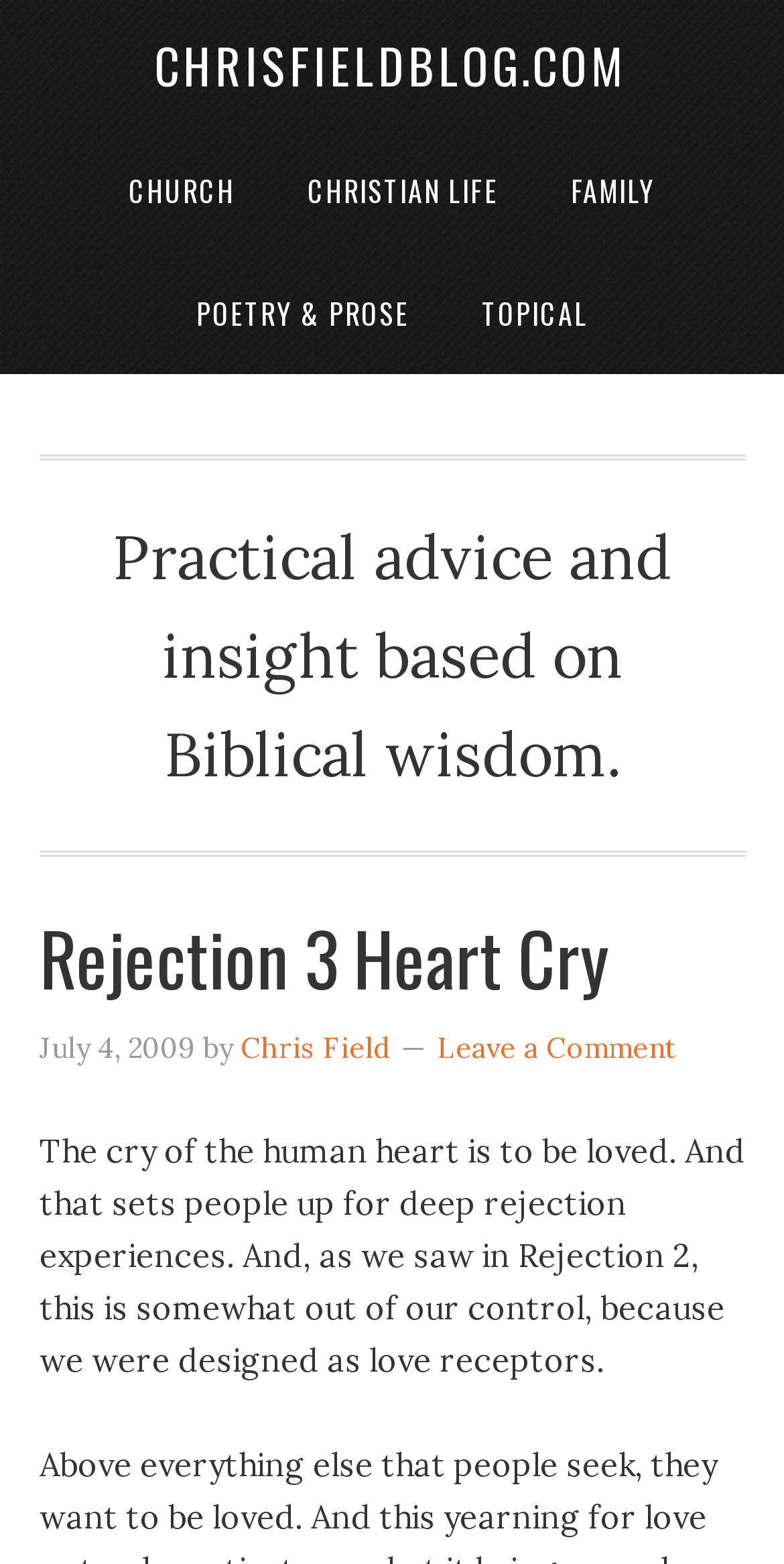Kindly determine the bounding box coordinates of the area that needs to be clicked to fulfill this instruction: "go to CHURCH".

[0.123, 0.082, 0.341, 0.161]